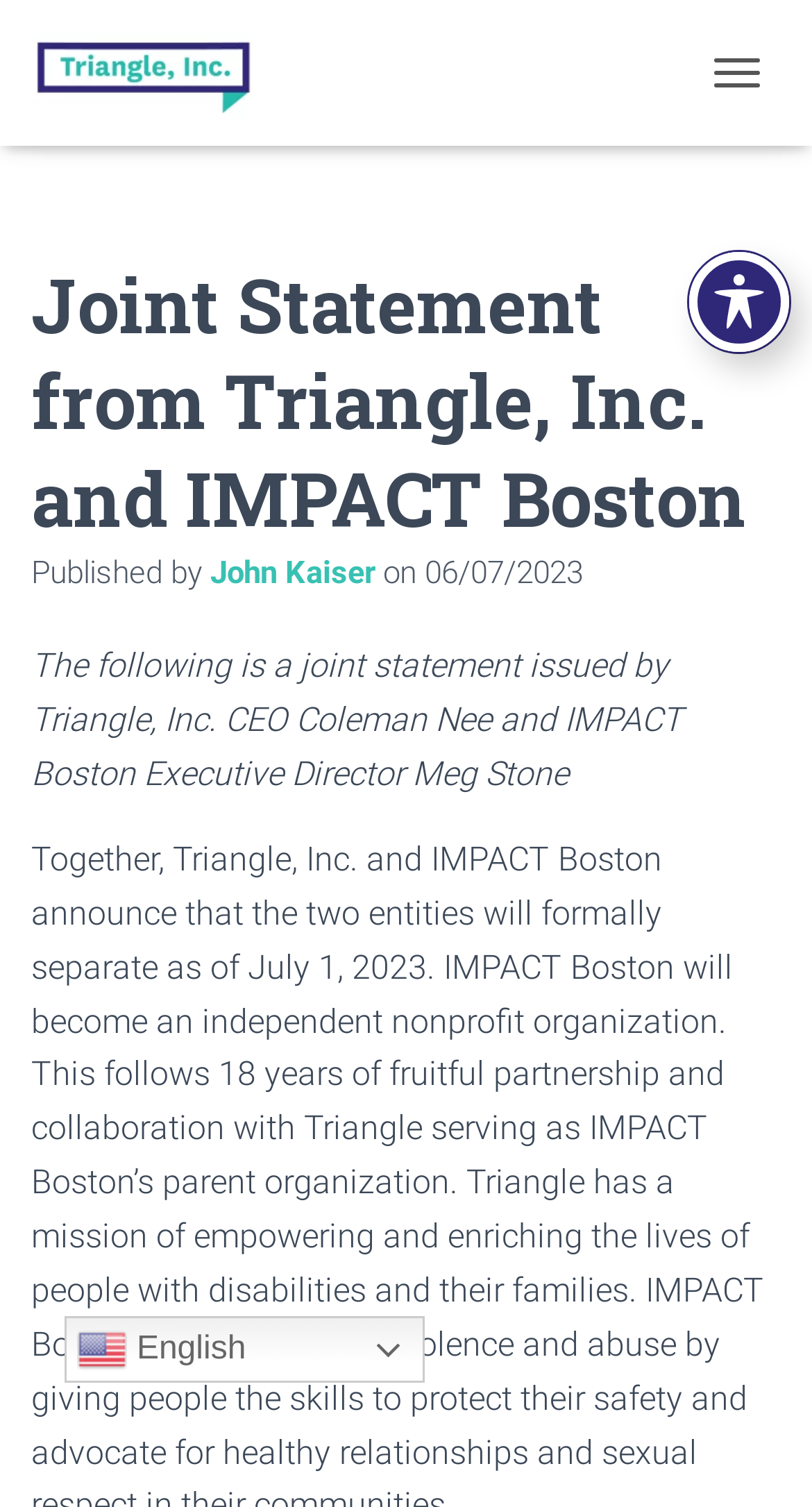What is the language of the website?
Provide an in-depth and detailed answer to the question.

The language selection option is located at the bottom of the webpage, and it currently shows 'en English'.